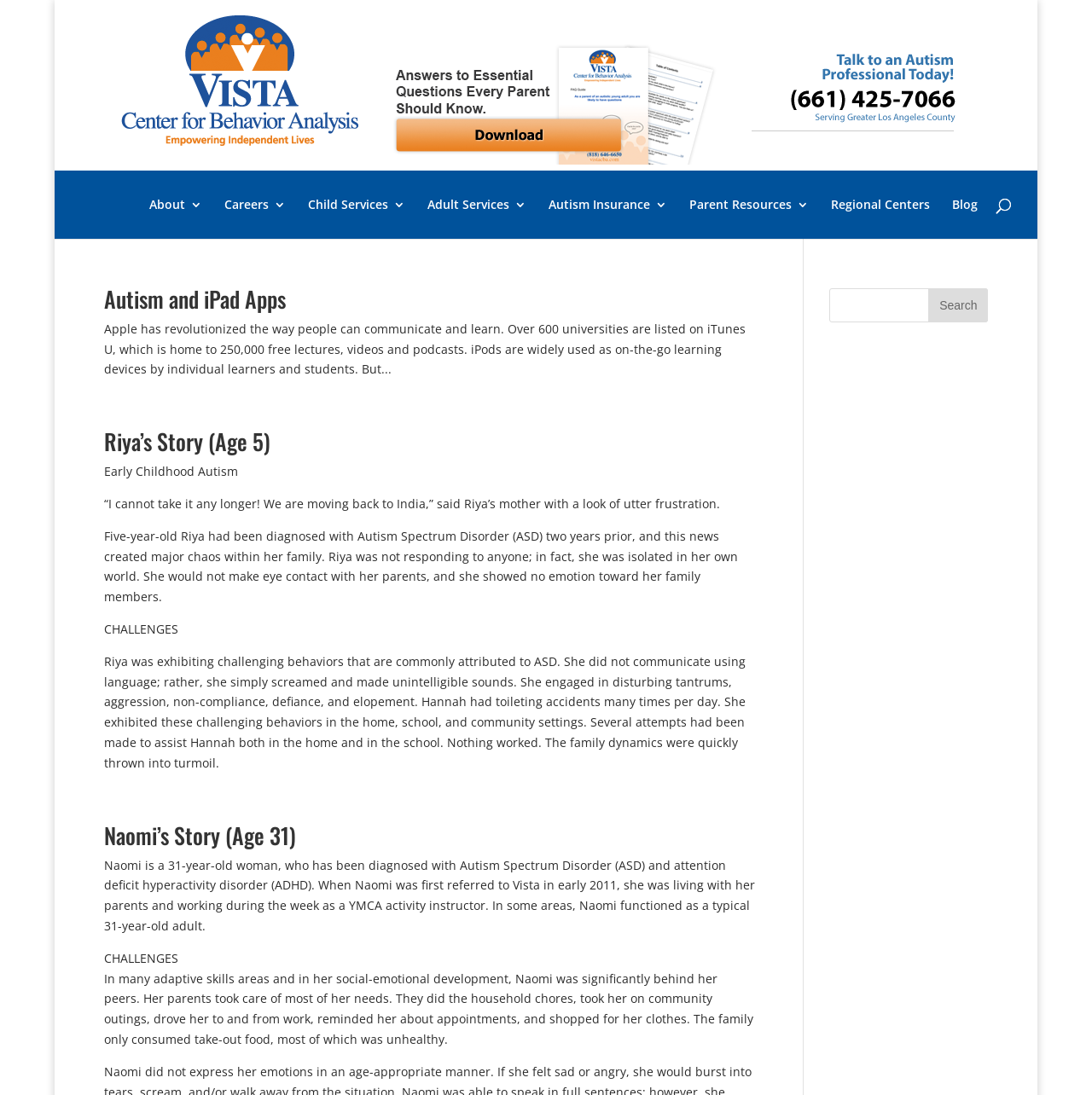Please answer the following question using a single word or phrase: How many universities are listed on iTunes U?

Over 600